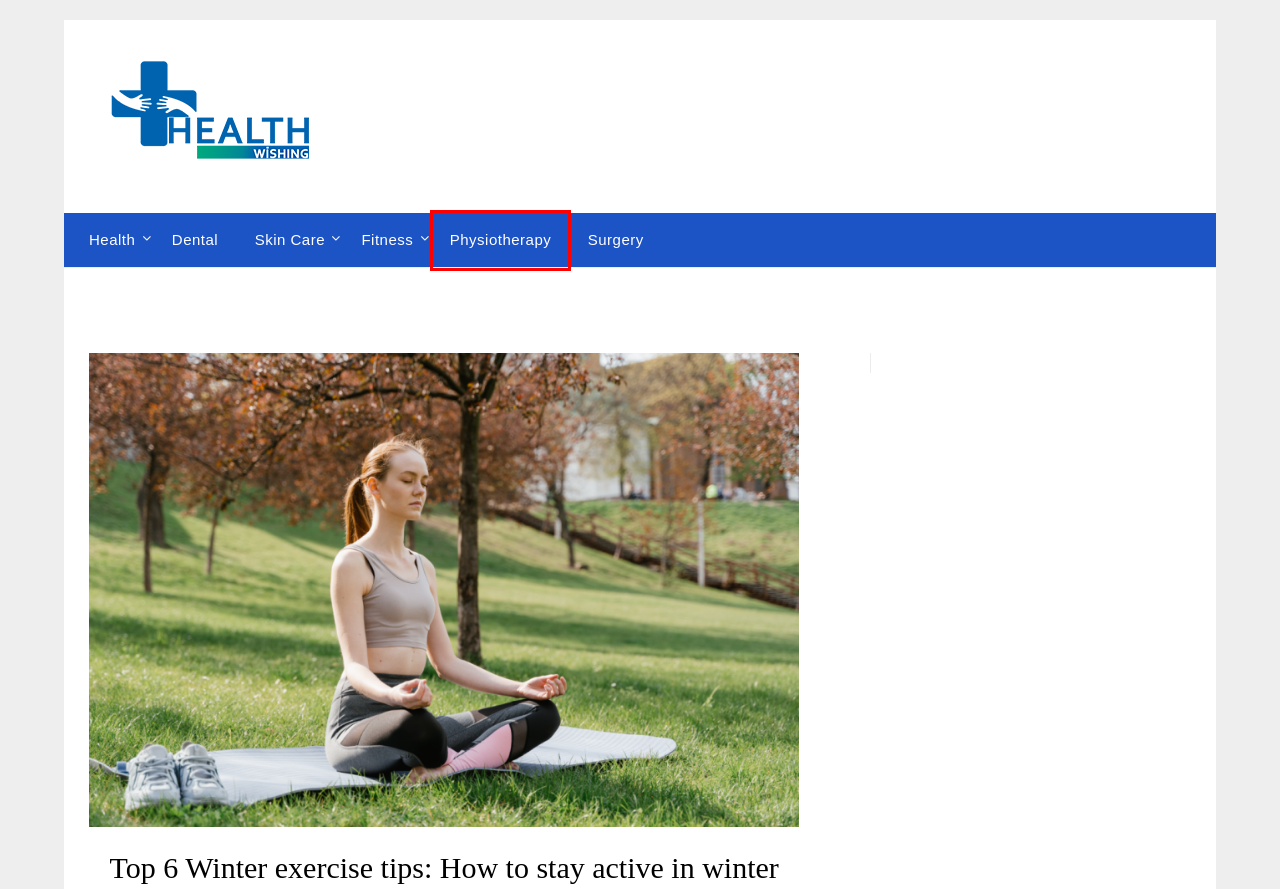Review the screenshot of a webpage which includes a red bounding box around an element. Select the description that best fits the new webpage once the element in the bounding box is clicked. Here are the candidates:
A. Fitness Archives - Health Wishing
B. Five Smart Ways to Keep Yourself in Shape
C. Skin Care Archives - Health Wishing
D. Health Wishing - Wish You A Healthy Life
E. Dental Archives - Health Wishing
F. Physiotherapy Archives - Health Wishing
G. Surgery Archives - Health Wishing
H. Health Archives - Health Wishing

F